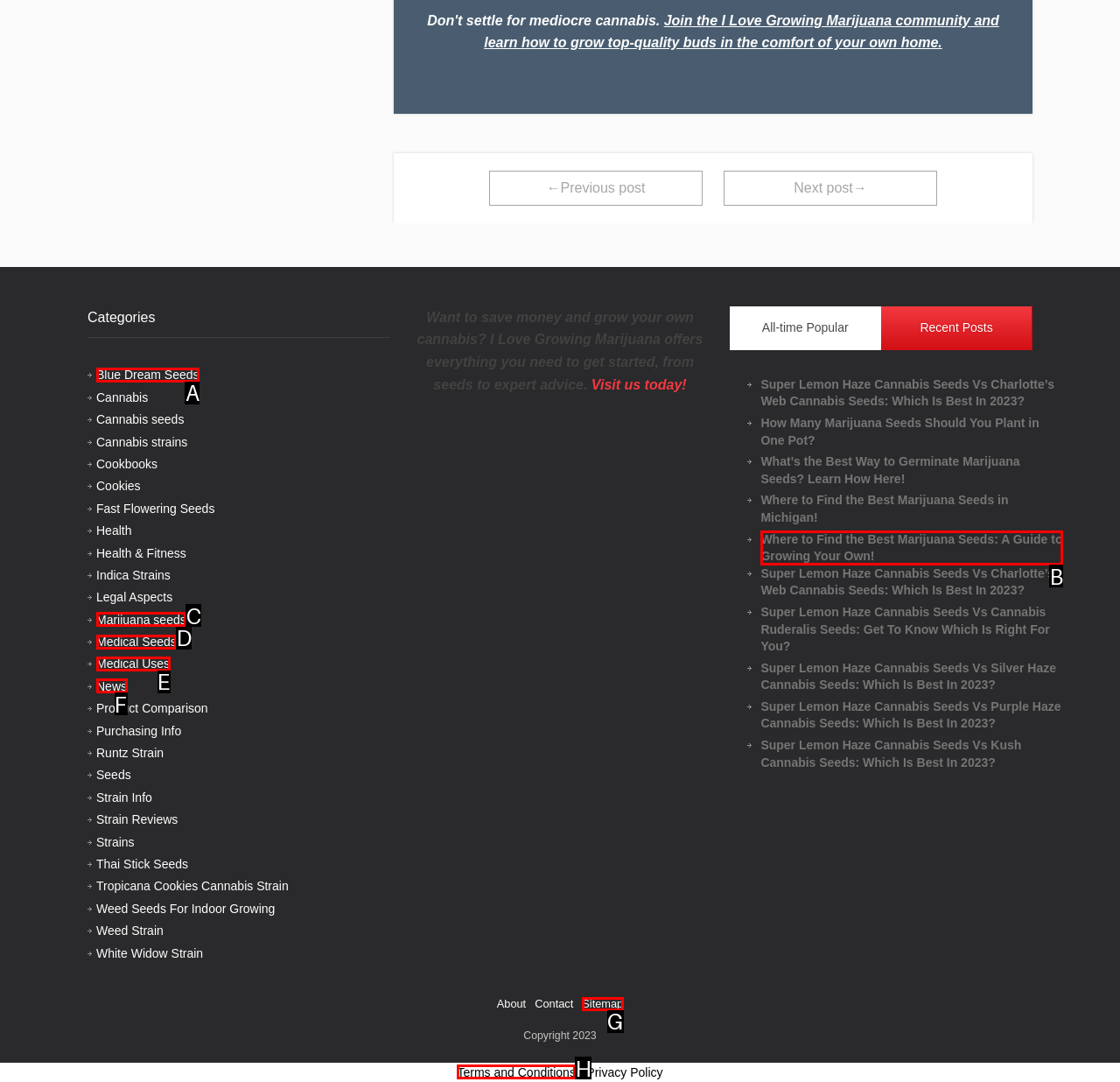Pick the right letter to click to achieve the task: Learn about Blue Dream Seeds
Answer with the letter of the correct option directly.

A